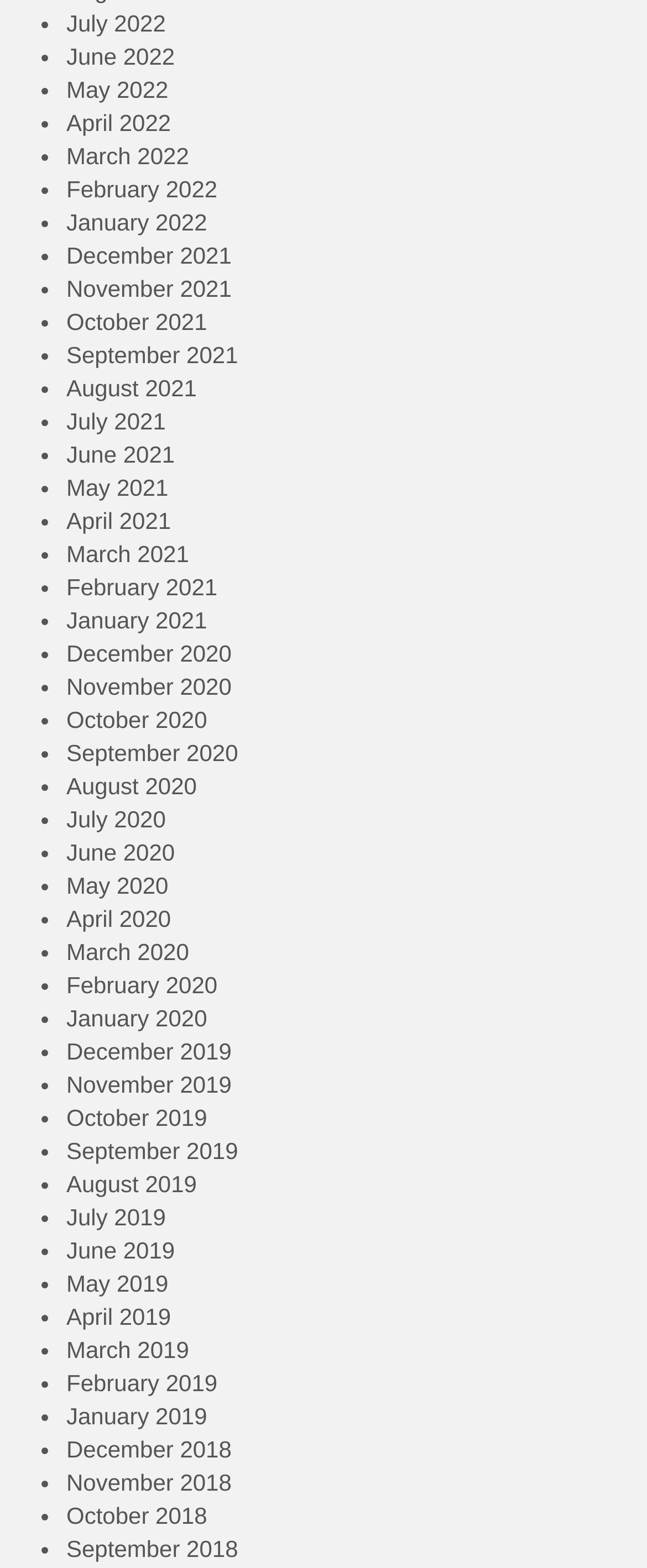Find the bounding box coordinates of the element I should click to carry out the following instruction: "Select June 2022".

[0.103, 0.027, 0.27, 0.044]